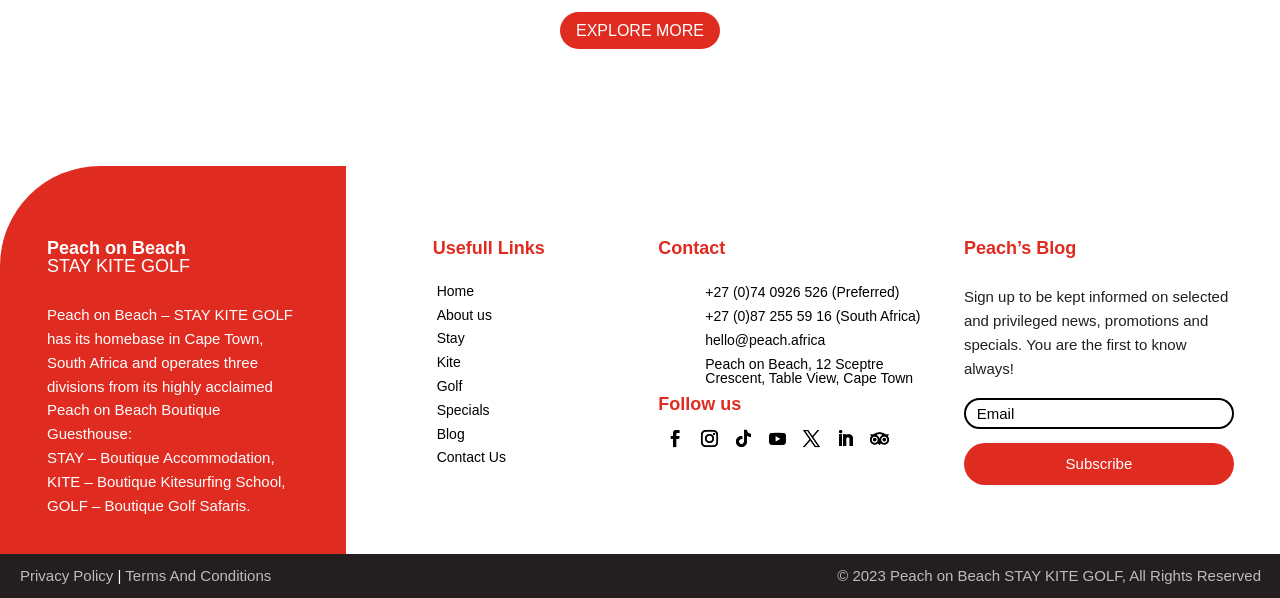Examine the screenshot and answer the question in as much detail as possible: What is the name of the boutique guesthouse?

The name of the boutique guesthouse can be found in the heading 'Peach on Beach STAY KITE GOLF' at the top of the webpage, which suggests that Peach on Beach is the name of the guesthouse.